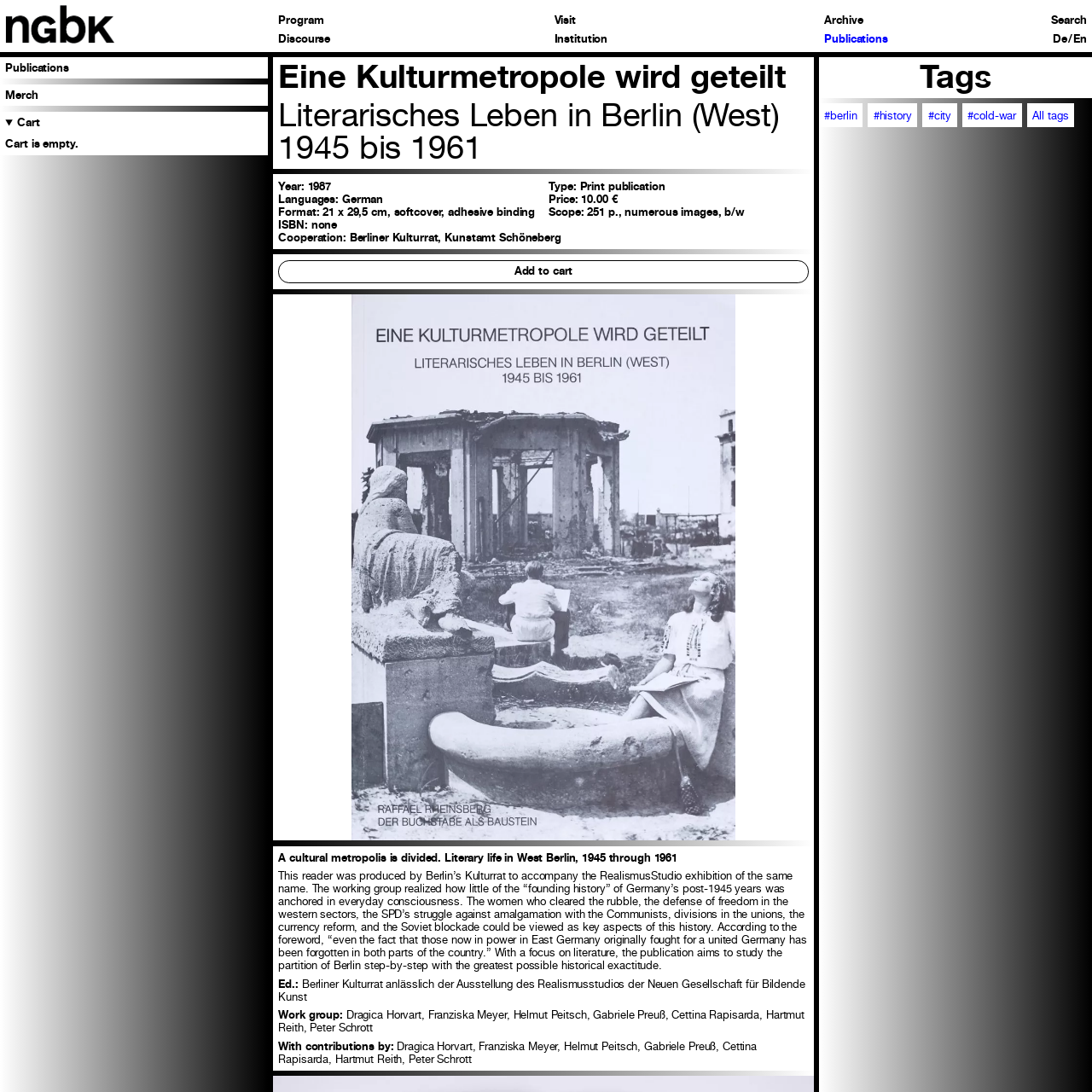Determine the coordinates of the bounding box for the clickable area needed to execute this instruction: "View program".

[0.255, 0.014, 0.296, 0.024]